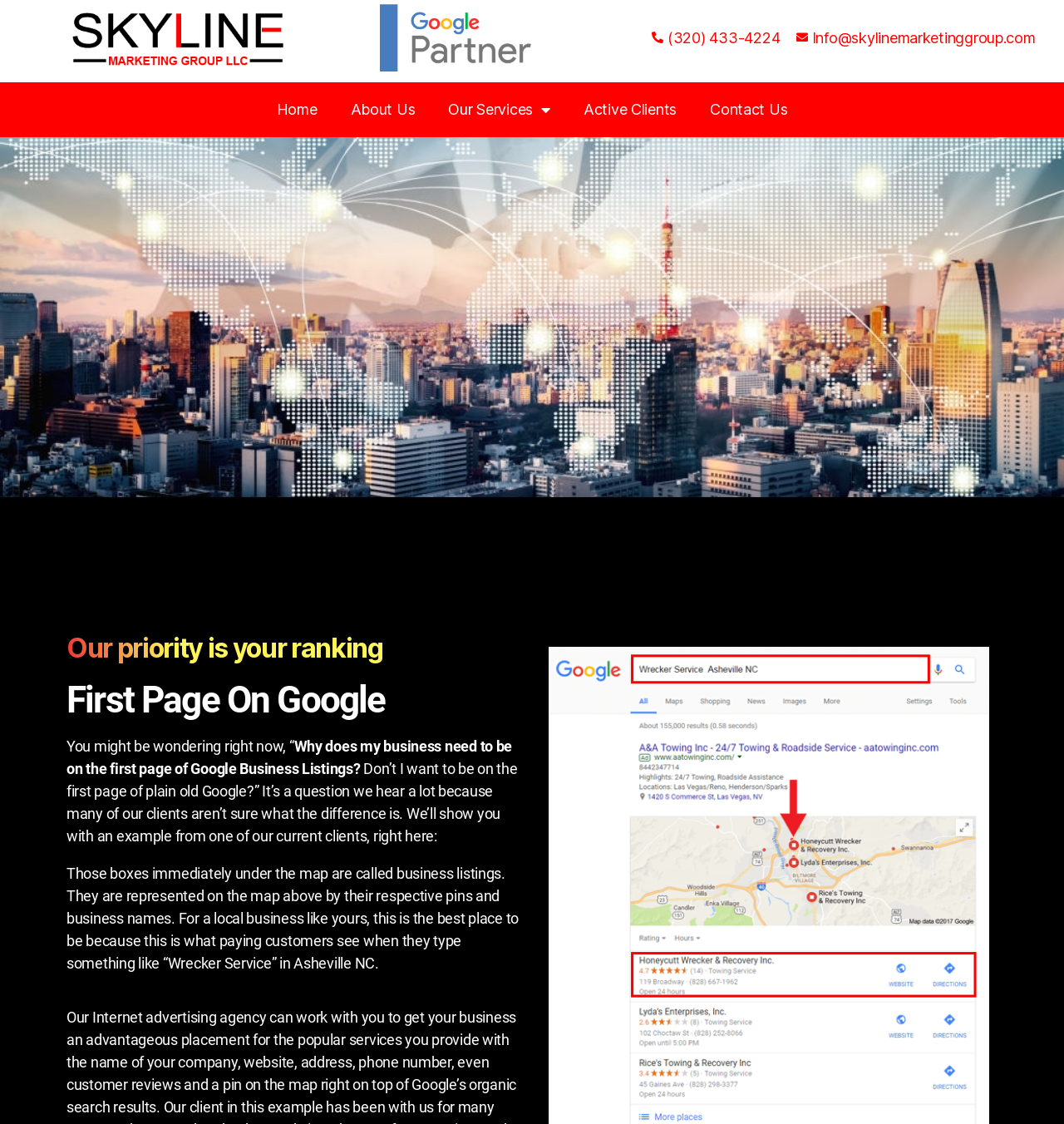Describe all visible elements and their arrangement on the webpage.

The webpage appears to be a marketing page for a company called Skyline Marketing Group LLC, specializing in Search Engine Optimization (SEO) services. 

At the top of the page, there are several links, including a phone number and an email address, positioned horizontally across the page. Below these links, there is a navigation menu with five items: Home, About Us, Our Services, Active Clients, and Contact Us. The Our Services link has a dropdown menu.

The main content of the page starts with two headings, "Our priority is your ranking" and "First Page On Google", placed vertically one after the other. Below these headings, there are three paragraphs of text. The first paragraph starts with a question, "You might be wondering right now, “Why does my business need to be on the first page of Google Business Listings?”". The second paragraph explains the difference between being on the first page of Google and Google Business Listings. The third paragraph describes the importance of business listings for local businesses, using an example of a wrecker service in Asheville, NC.

There are no images on the page.